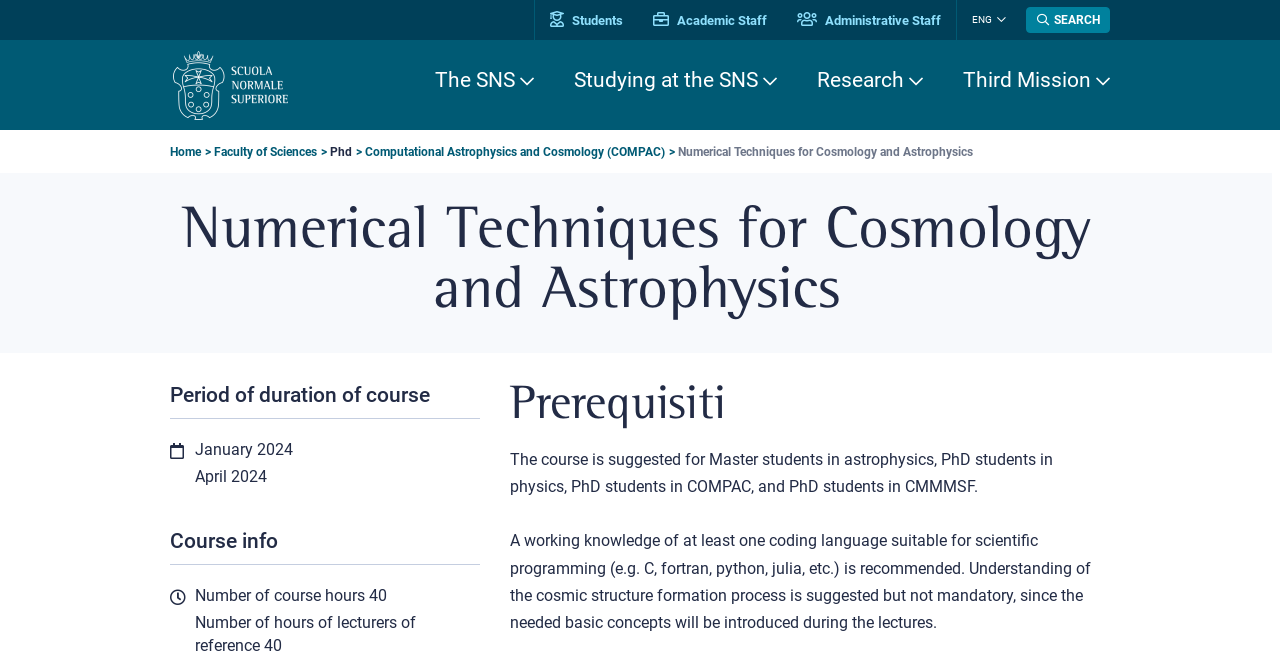How many course hours are there?
Please look at the screenshot and answer in one word or a short phrase.

40